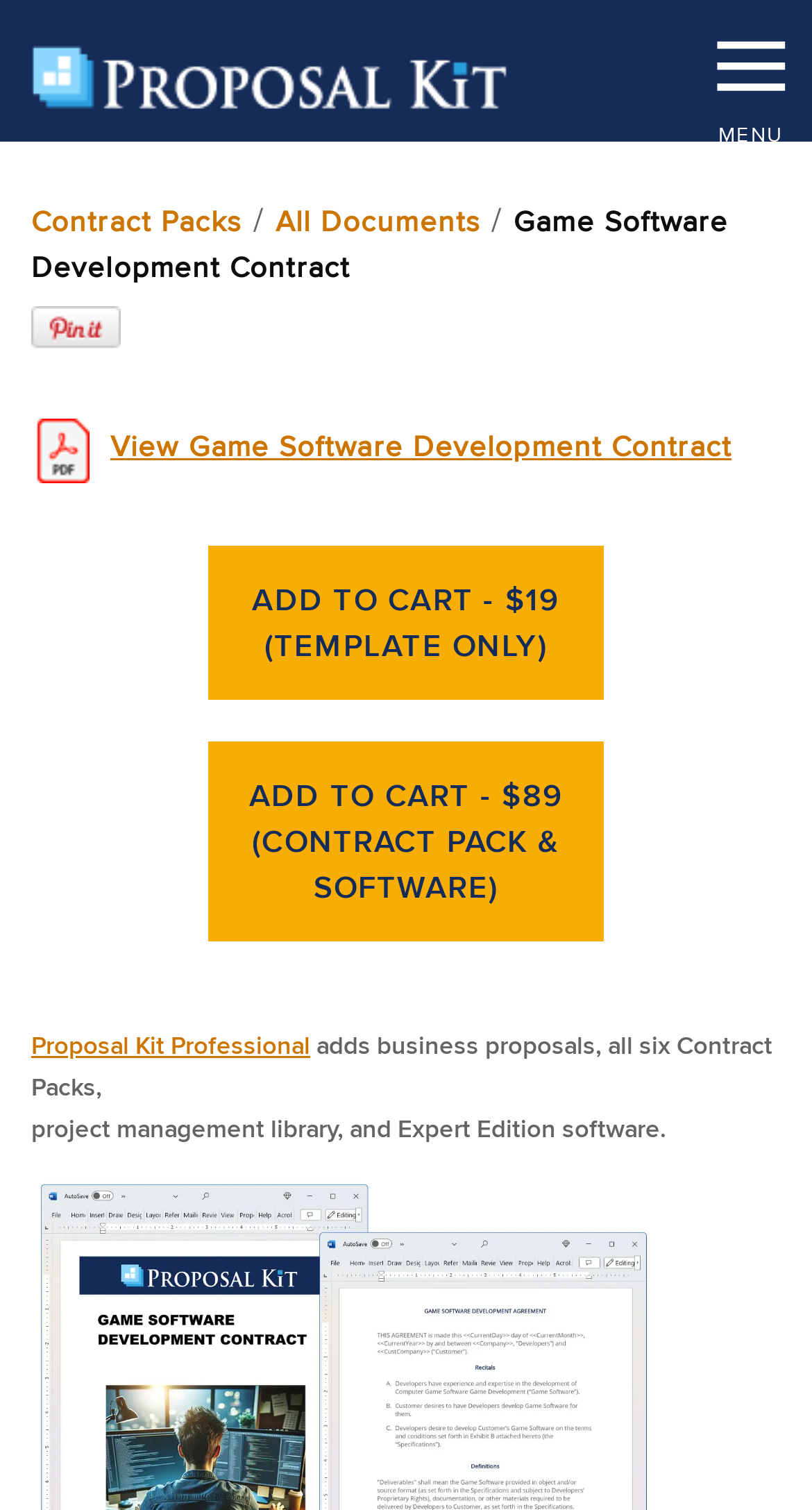Please identify the bounding box coordinates for the region that you need to click to follow this instruction: "View Game Software Development Contract".

[0.136, 0.282, 0.901, 0.31]